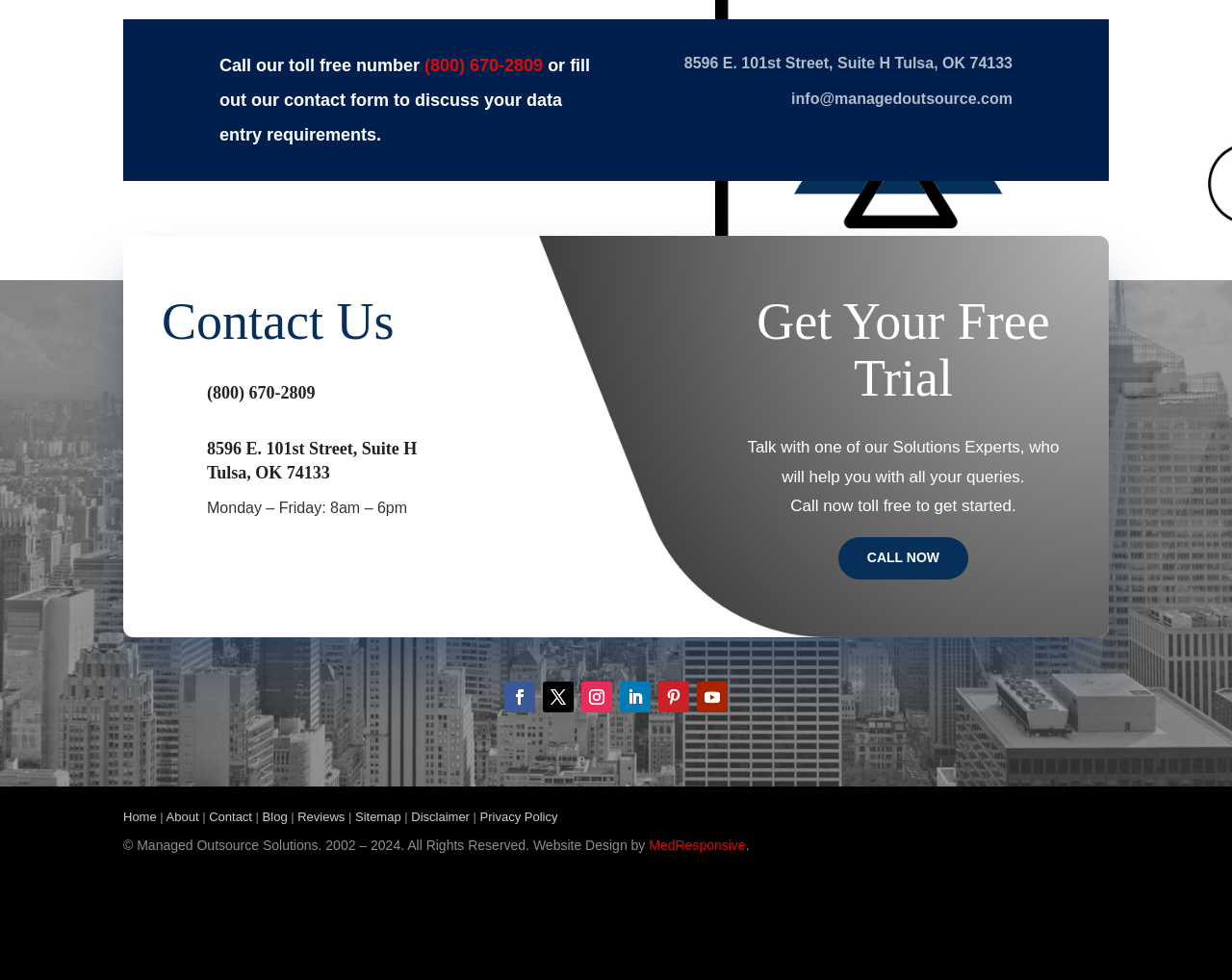What is the copyright year range of Managed Outsource Solutions?
Utilize the information in the image to give a detailed answer to the question.

The copyright information is located at the bottom of the webpage and mentions the year range as '2002 – 2024'. This indicates that the copyright for Managed Outsource Solutions is valid from 2002 to 2024.